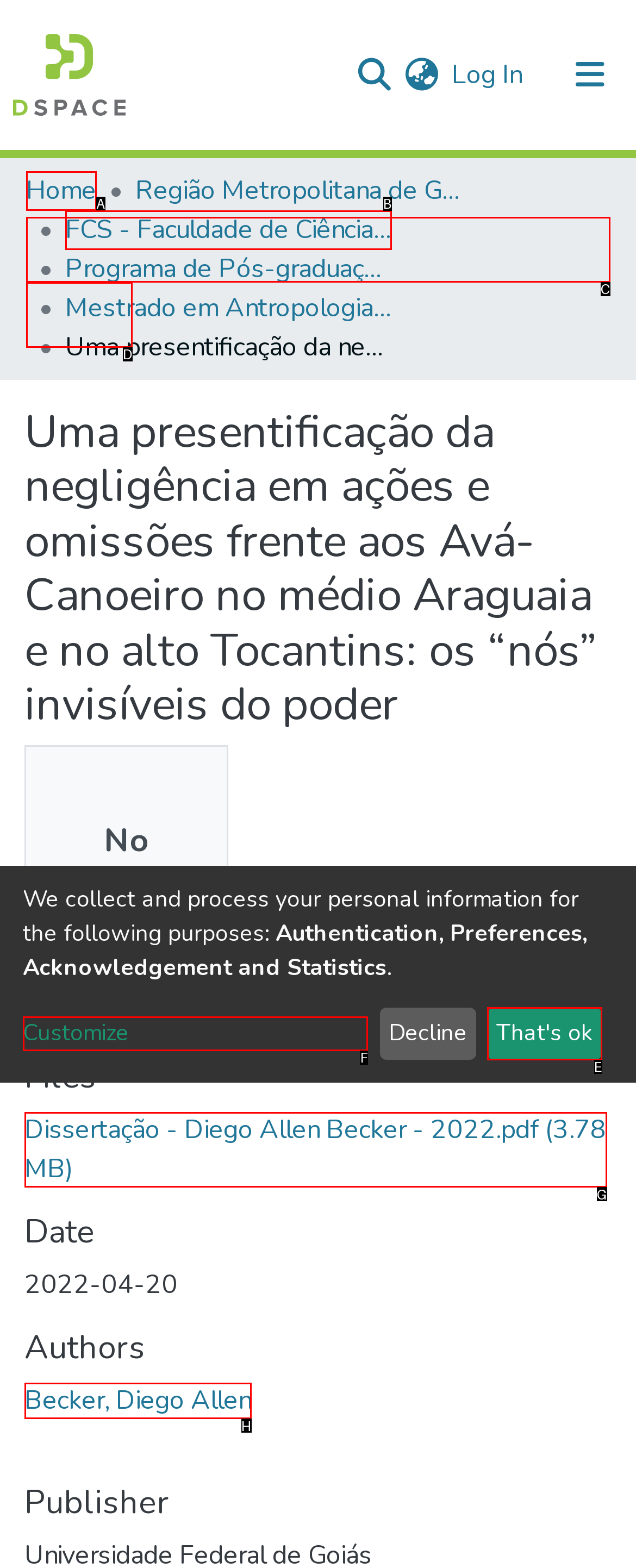Find the HTML element that matches the description provided: That's ok
Answer using the corresponding option letter.

E